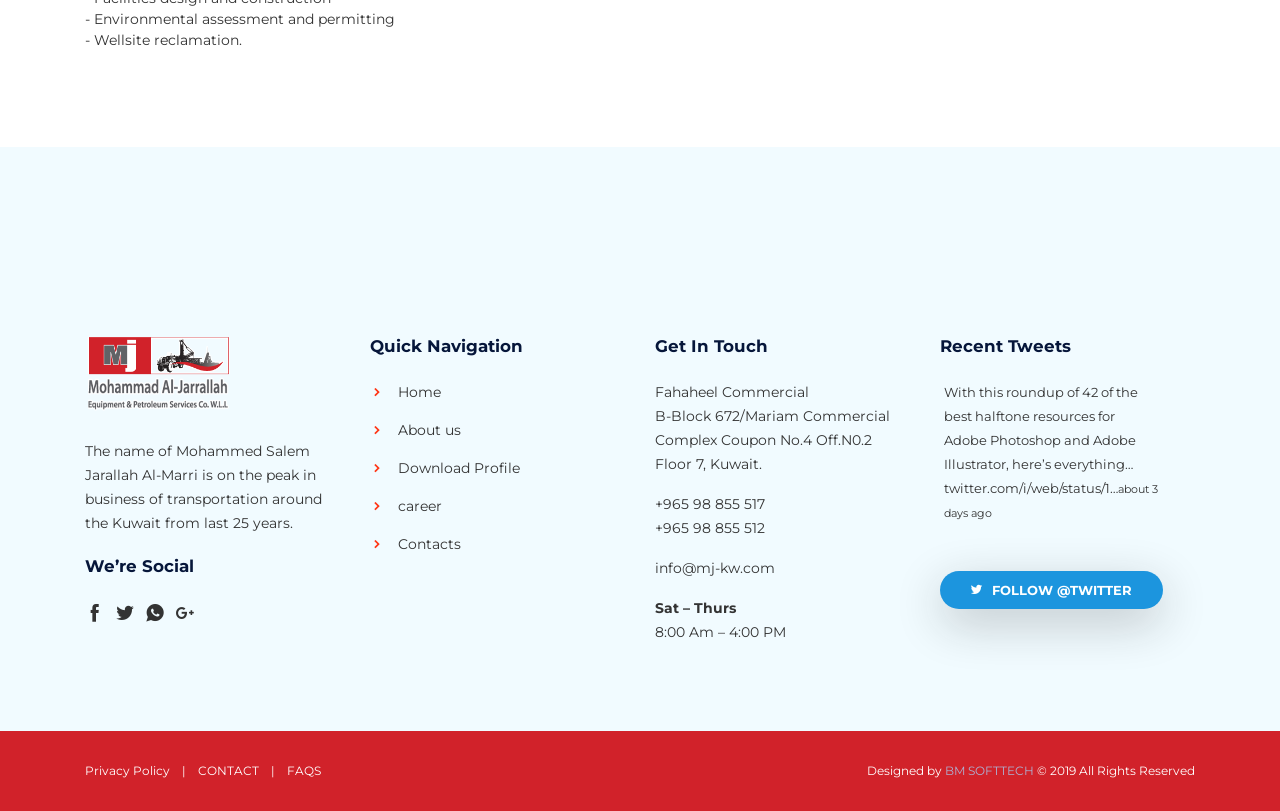Please provide a detailed answer to the question below based on the screenshot: 
What is the working hours of the company?

I found the answer by reading the StaticText elements with IDs 432 and 433, which provide the working hours of the company as Saturday to Thursday, from 8:00 AM to 4:00 PM.